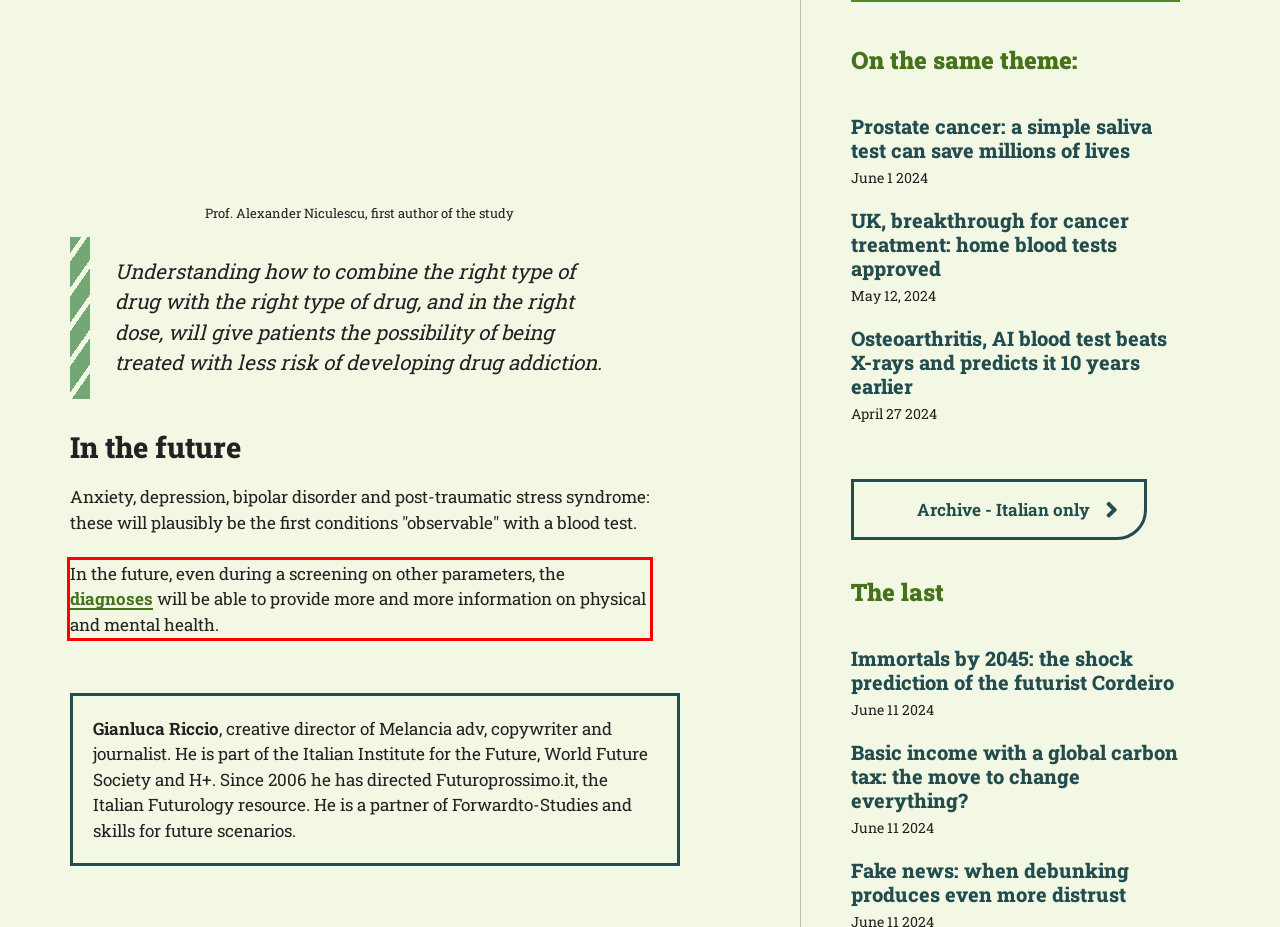There is a screenshot of a webpage with a red bounding box around a UI element. Please use OCR to extract the text within the red bounding box.

In the future, even during a screening on other parameters, the diagnoses will be able to provide more and more information on physical and mental health.